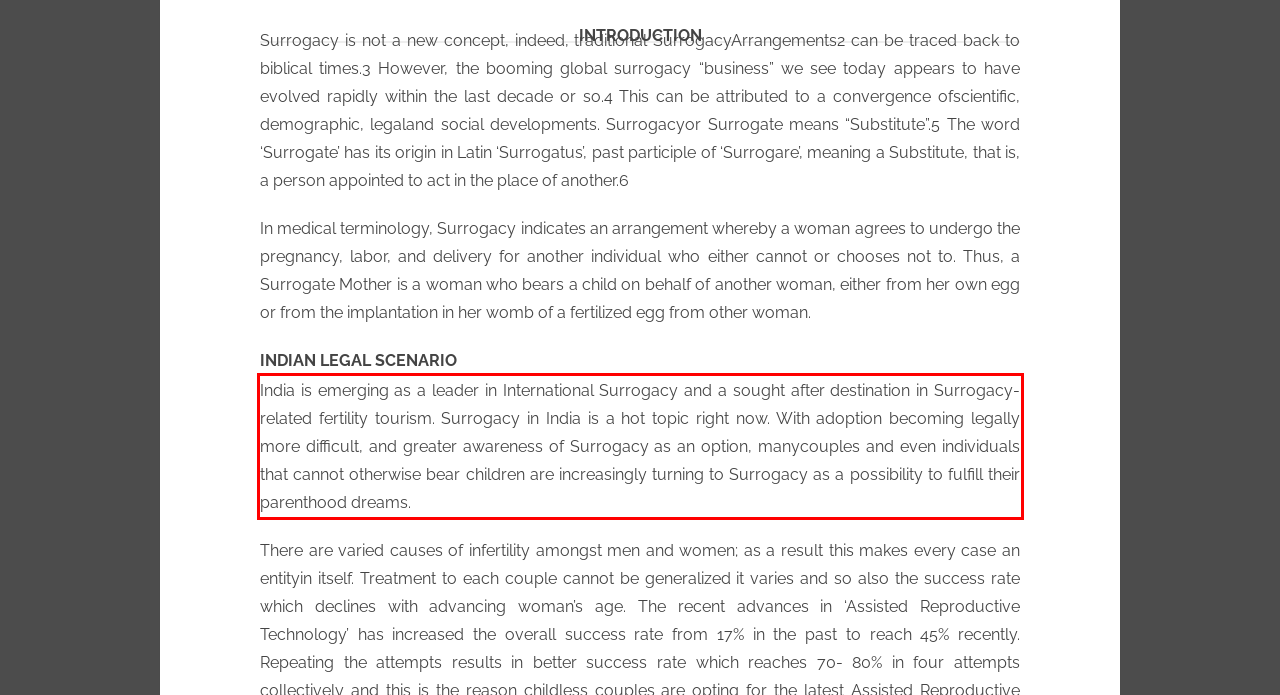Using OCR, extract the text content found within the red bounding box in the given webpage screenshot.

India is emerging as a leader in International Surrogacy and a sought after destination in Surrogacy-related fertility tourism. Surrogacy in India is a hot topic right now. With adoption becoming legally more difficult, and greater awareness of Surrogacy as an option, manycouples and even individuals that cannot otherwise bear children are increasingly turning to Surrogacy as a possibility to fulfill their parenthood dreams.